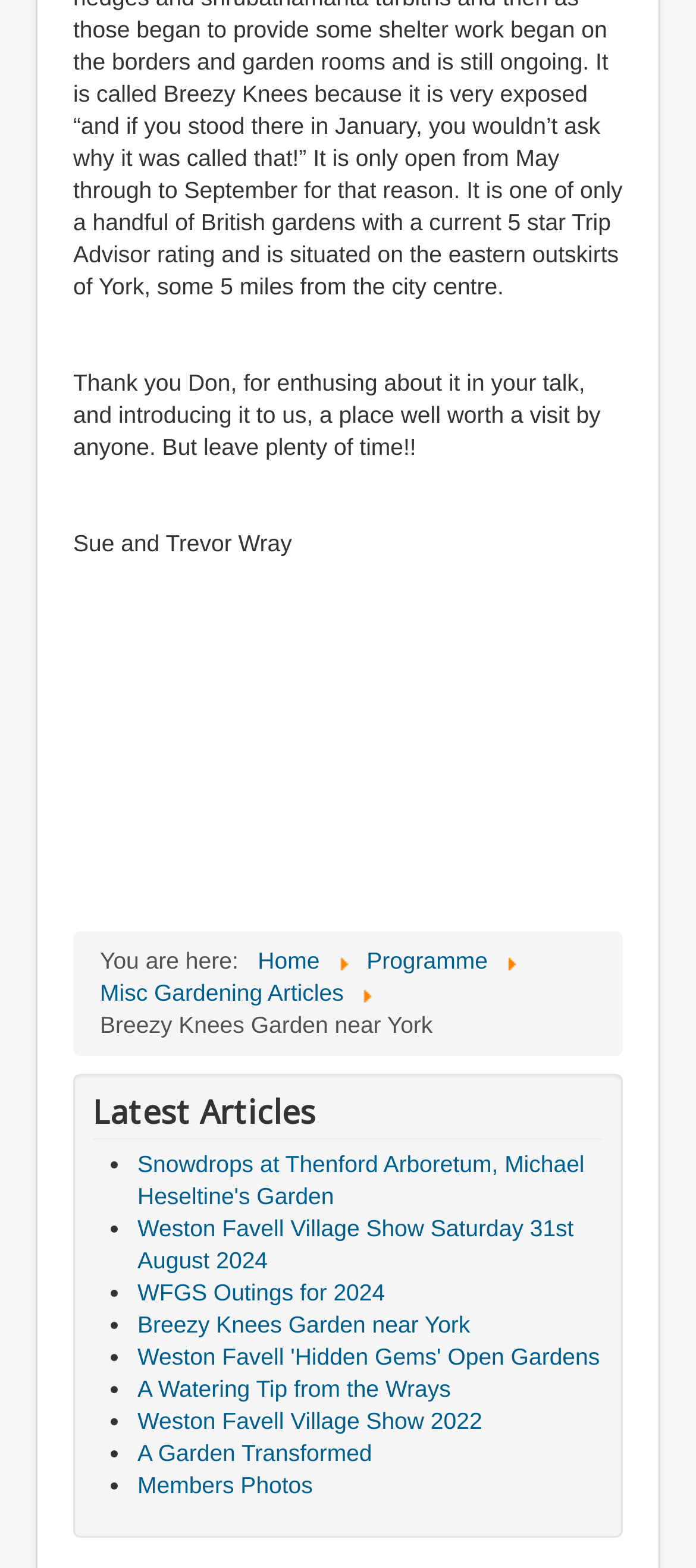What is the name of the garden mentioned in the first article?
Use the information from the image to give a detailed answer to the question.

I looked at the first link under 'Latest Articles' and saw that it mentions 'Snowdrops at Thenford Arboretum, Michael Heseltine's Garden', so the name of the garden is Thenford Arboretum.